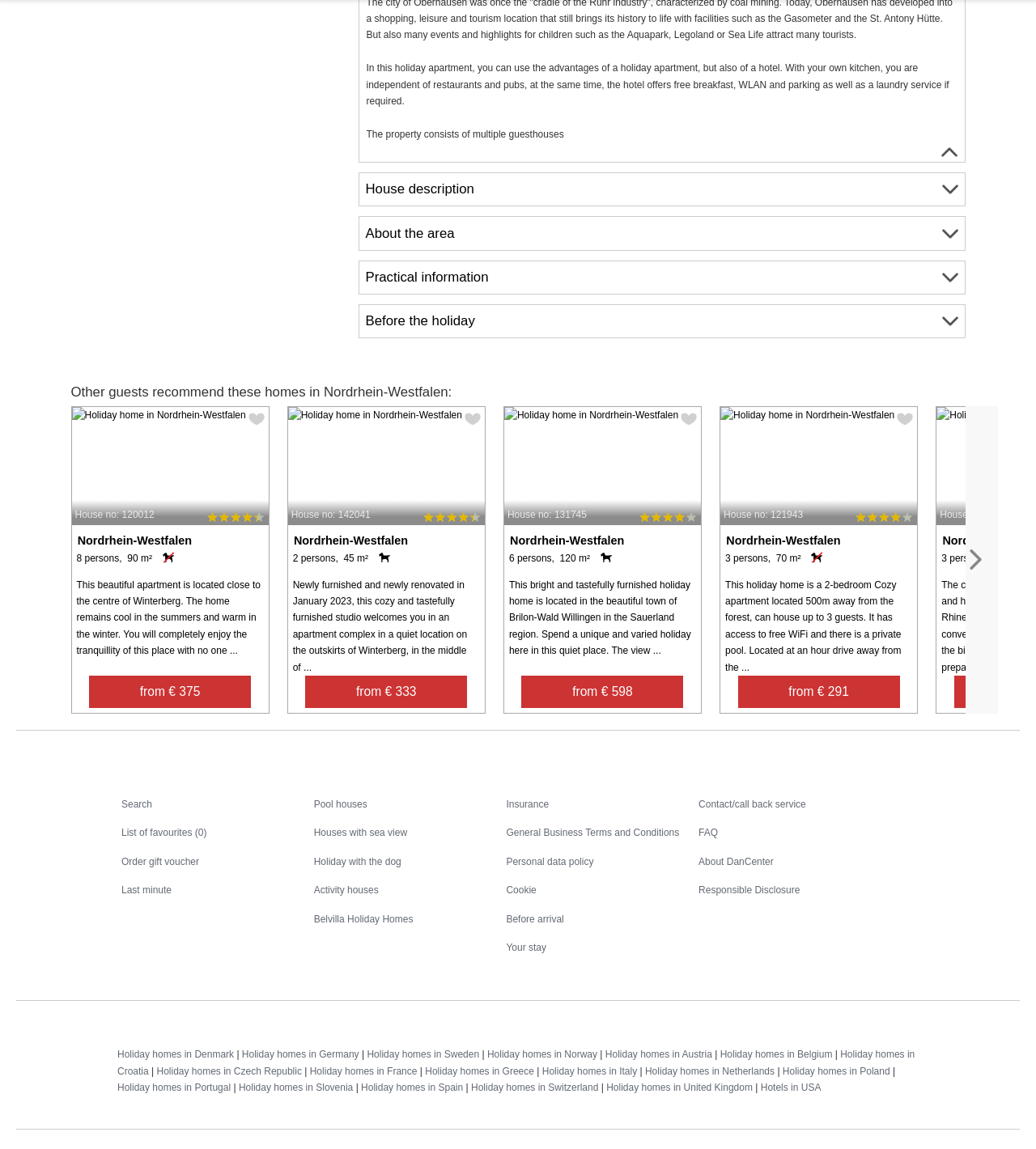What is the location of the third holiday home?
Using the details from the image, give an elaborate explanation to answer the question.

I looked at the third link with the text 'Holiday home in Nordrhein-Westfalen' and found the location 'Brilon-Wald Willingen' in the link text.